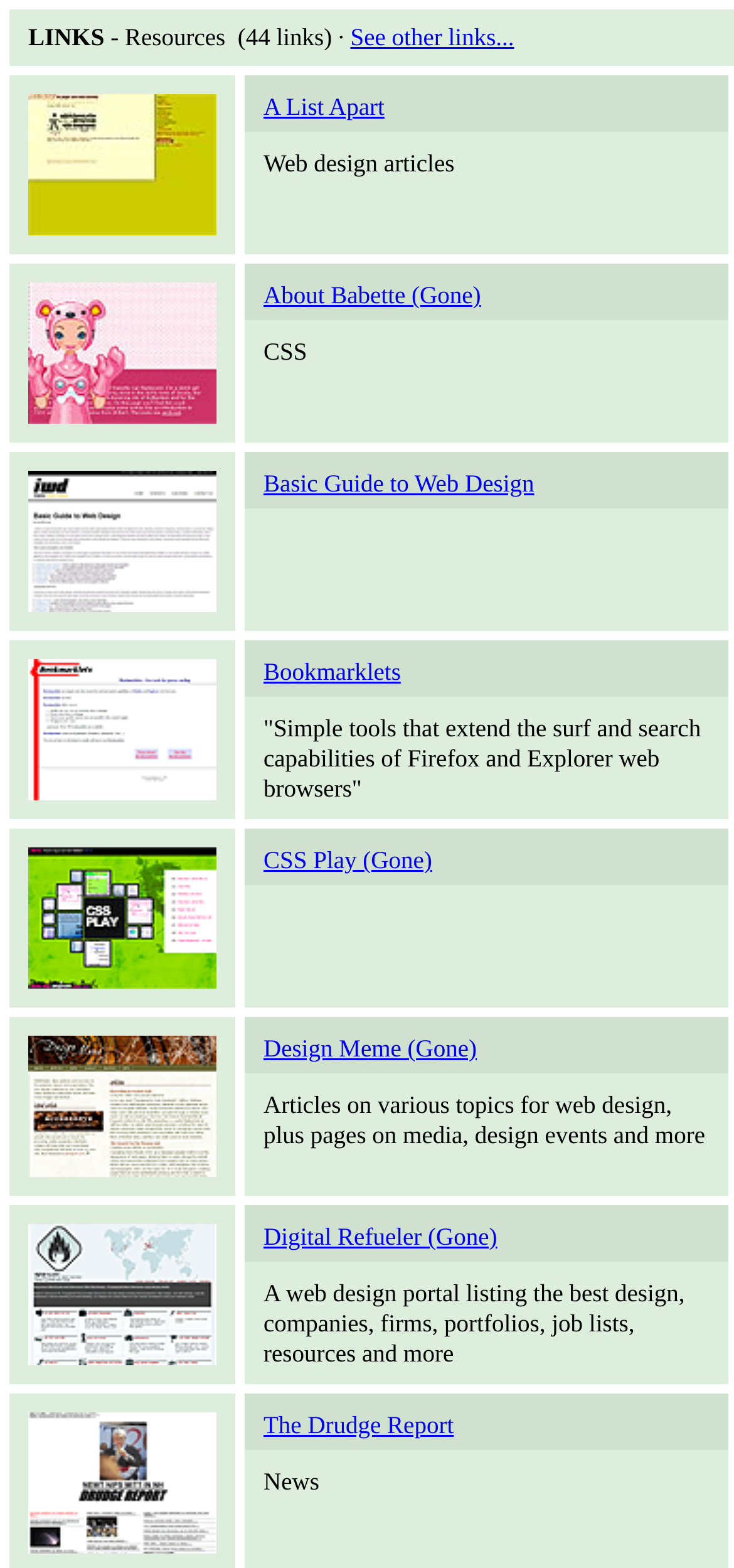Given the element description Basic Guide to Web Design, specify the bounding box coordinates of the corresponding UI element in the format (top-left x, top-left y, bottom-right x, bottom-right y). All values must be between 0 and 1.

[0.359, 0.299, 0.728, 0.317]